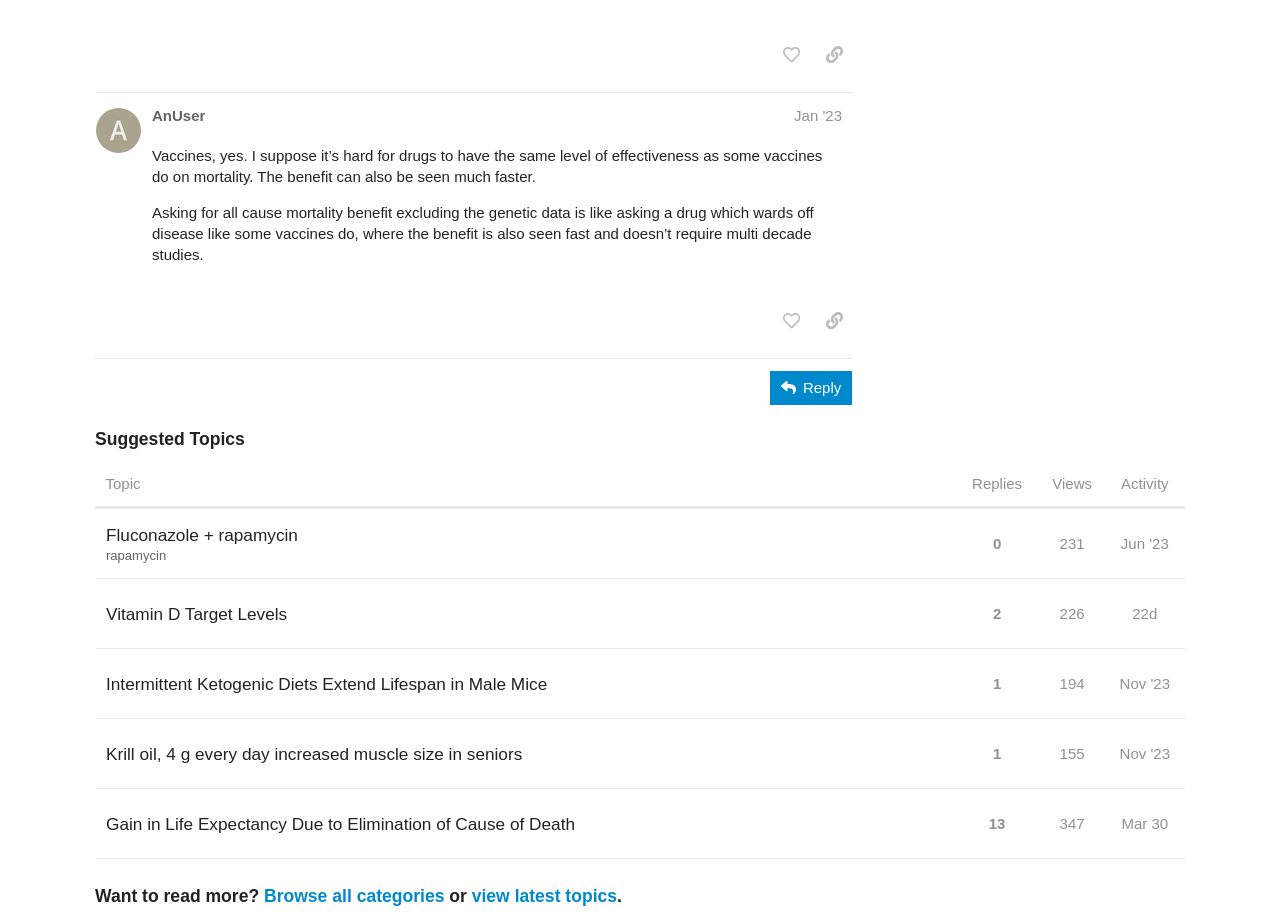Specify the bounding box coordinates of the area that needs to be clicked to achieve the following instruction: "Click the 'SO GEHT'S' link".

None